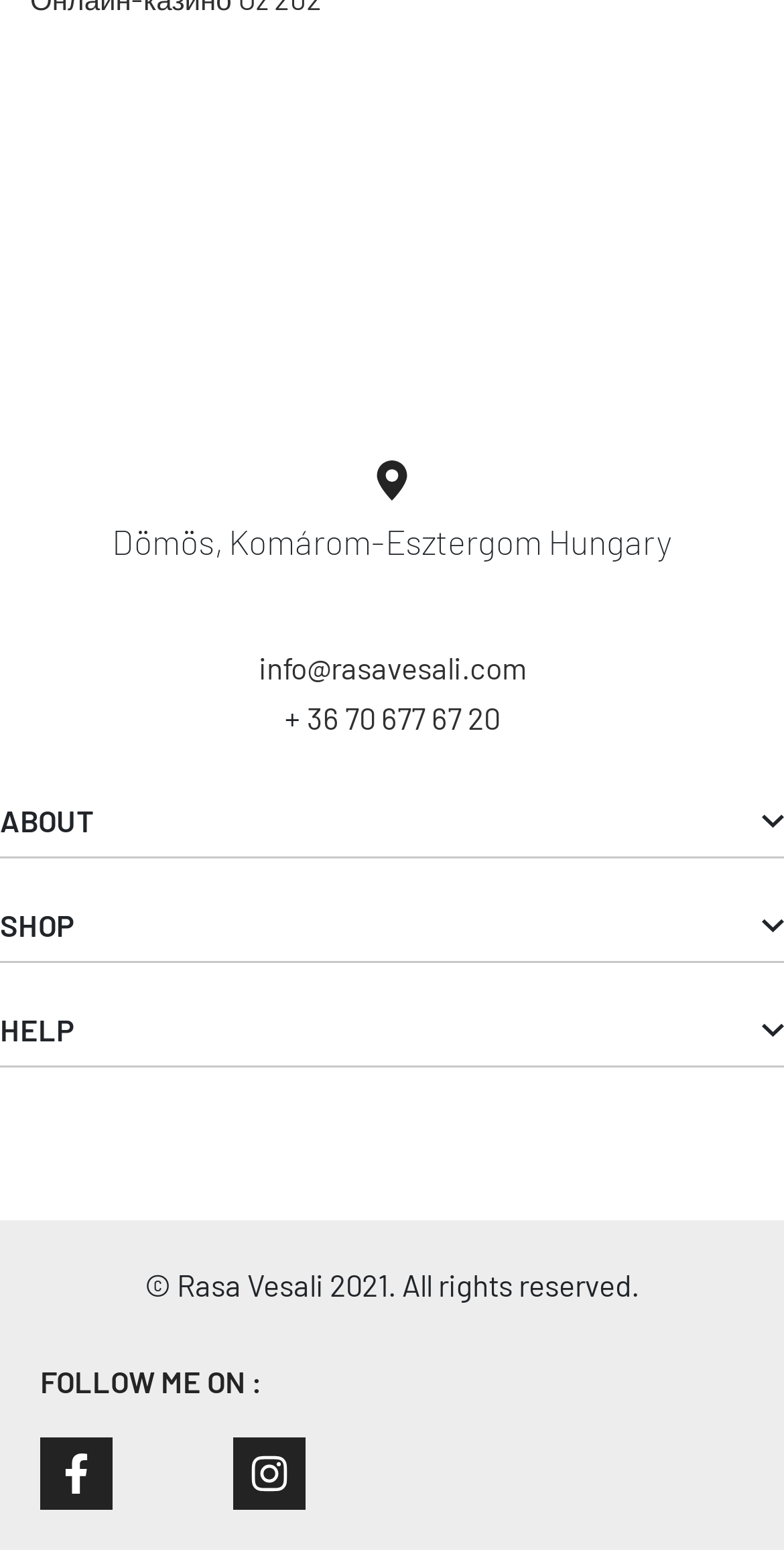Please find the bounding box for the following UI element description. Provide the coordinates in (top-left x, top-left y, bottom-right x, bottom-right y) format, with values between 0 and 1: 36 70 677 67 20

[0.391, 0.452, 0.637, 0.475]